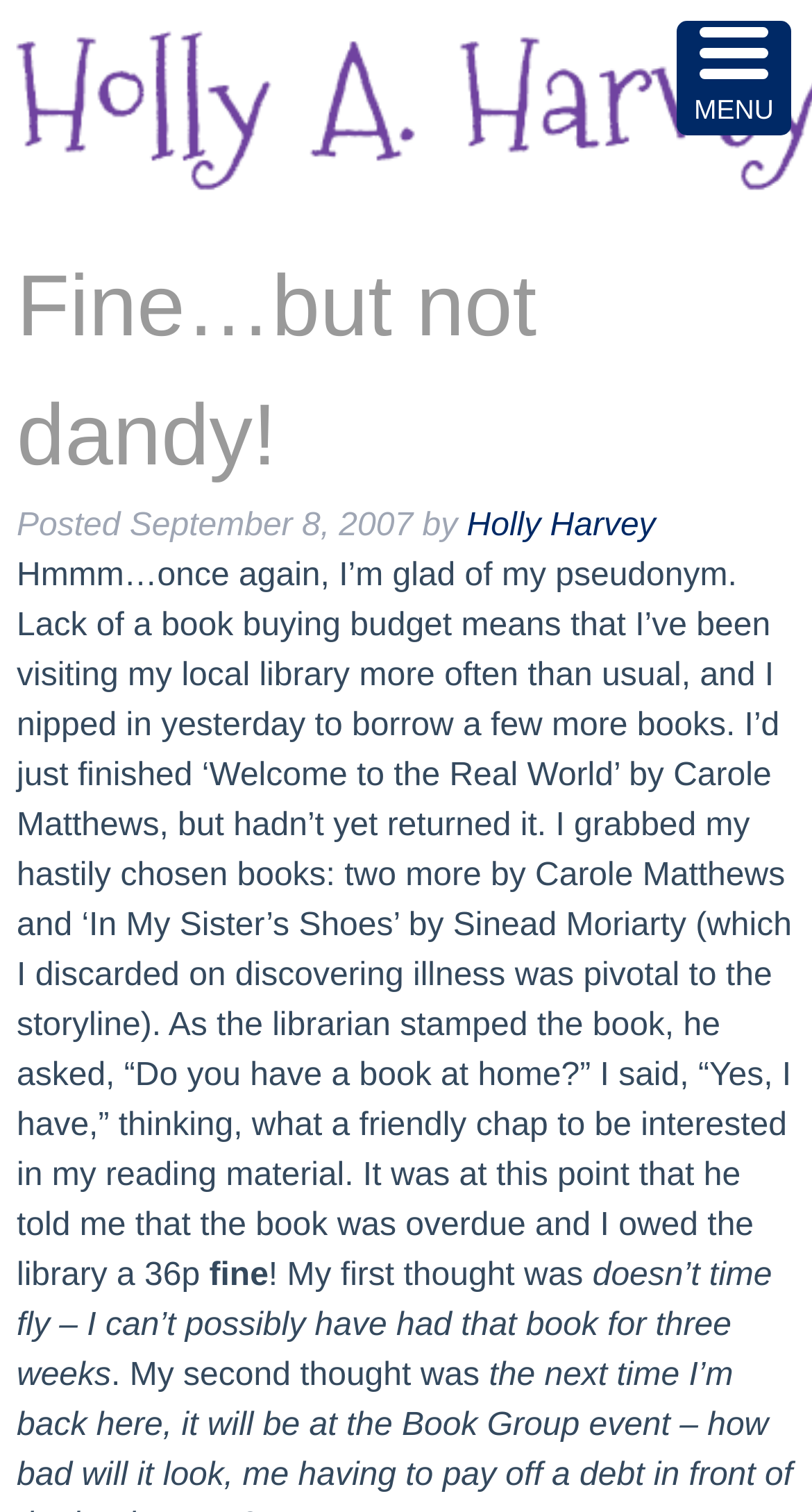Offer an in-depth caption of the entire webpage.

The webpage appears to be a personal blog post titled "Fine...but not dandy!" by Holly A Harvey. At the top of the page, there is a header section that contains the title of the blog post, the posting date "September 8, 2007", and the author's name "Holly Harvey". 

Below the header section, there is a large block of text that forms the main content of the blog post. The text describes the author's experience of visiting their local library, borrowing books, and having a conversation with a librarian about an overdue book. The text is divided into several paragraphs, with the first paragraph describing the author's visit to the library and the books they borrowed. The subsequent paragraphs describe the conversation with the librarian, including the author's initial thoughts and reactions to being told that the book was overdue.

To the top right of the page, there is a button labeled "MENU" that appears to be a navigation menu trigger.